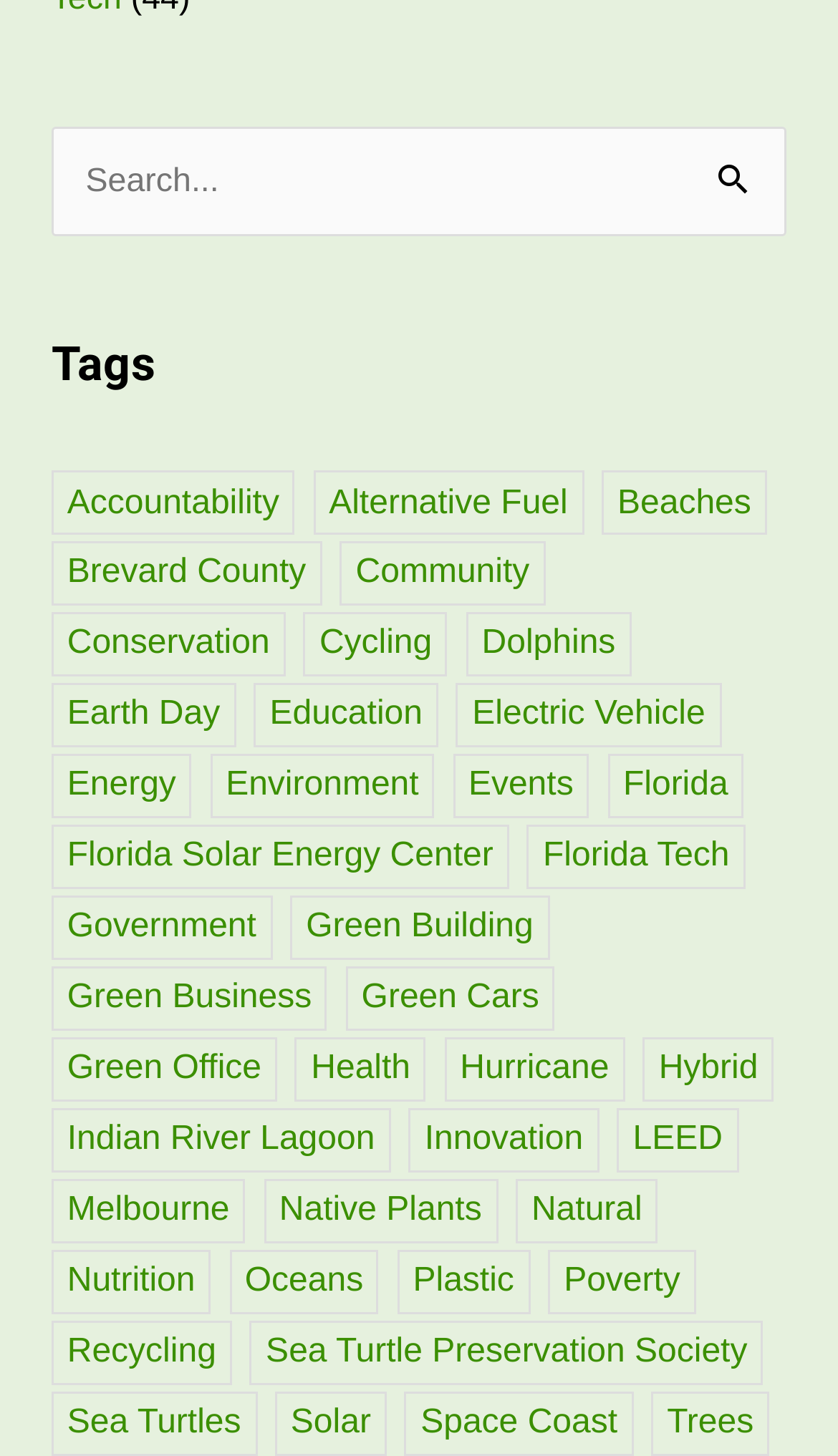How many links are under the 'Tags' heading?
Answer the question with a detailed and thorough explanation.

I found the 'Tags' heading by looking for an element with a type of 'heading' and a text of 'Tags'. Then, I counted the number of link elements that are children of this heading element. There are 37 links under the 'Tags' heading.